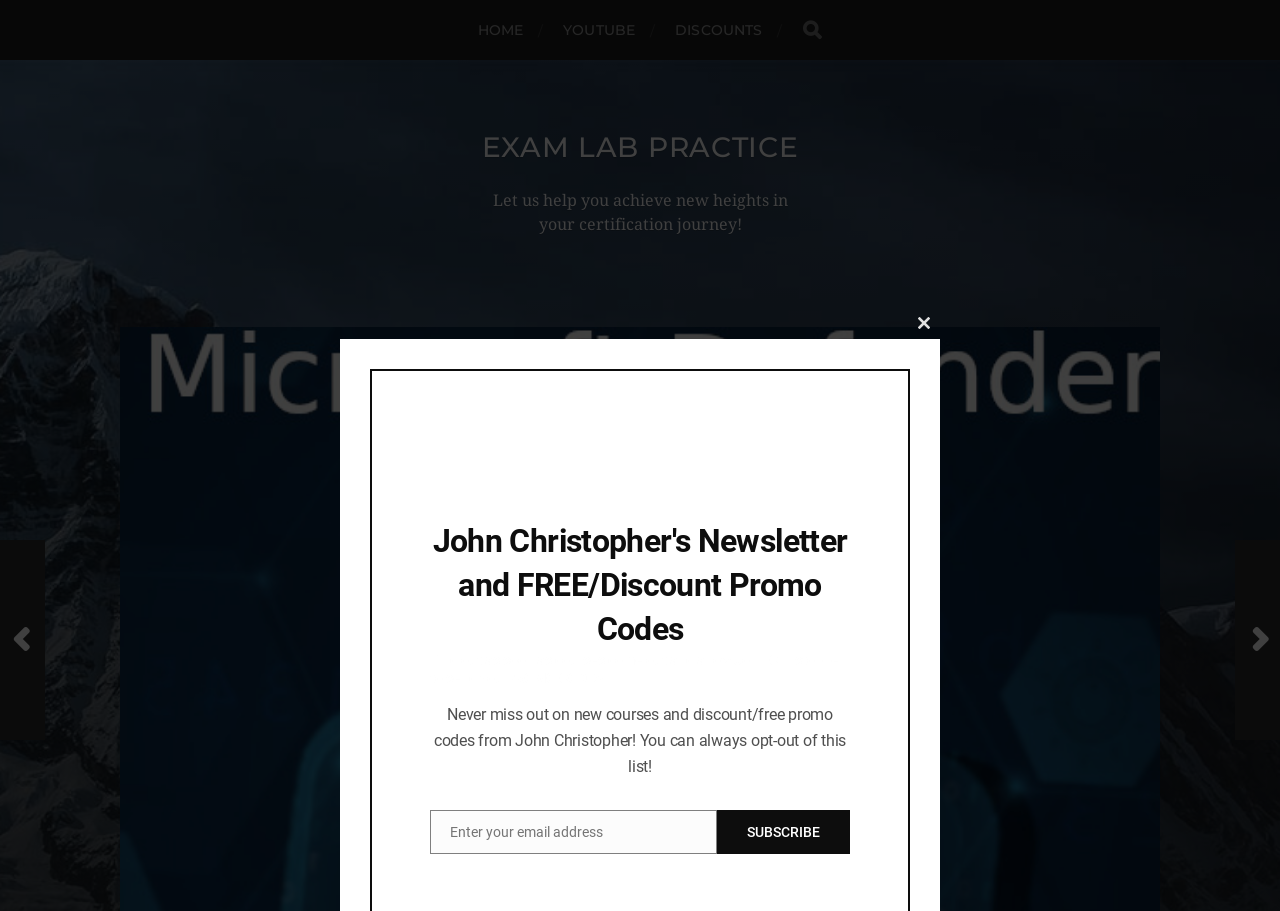Specify the bounding box coordinates of the area to click in order to execute this command: 'subscribe to the newsletter'. The coordinates should consist of four float numbers ranging from 0 to 1, and should be formatted as [left, top, right, bottom].

[0.56, 0.889, 0.664, 0.937]